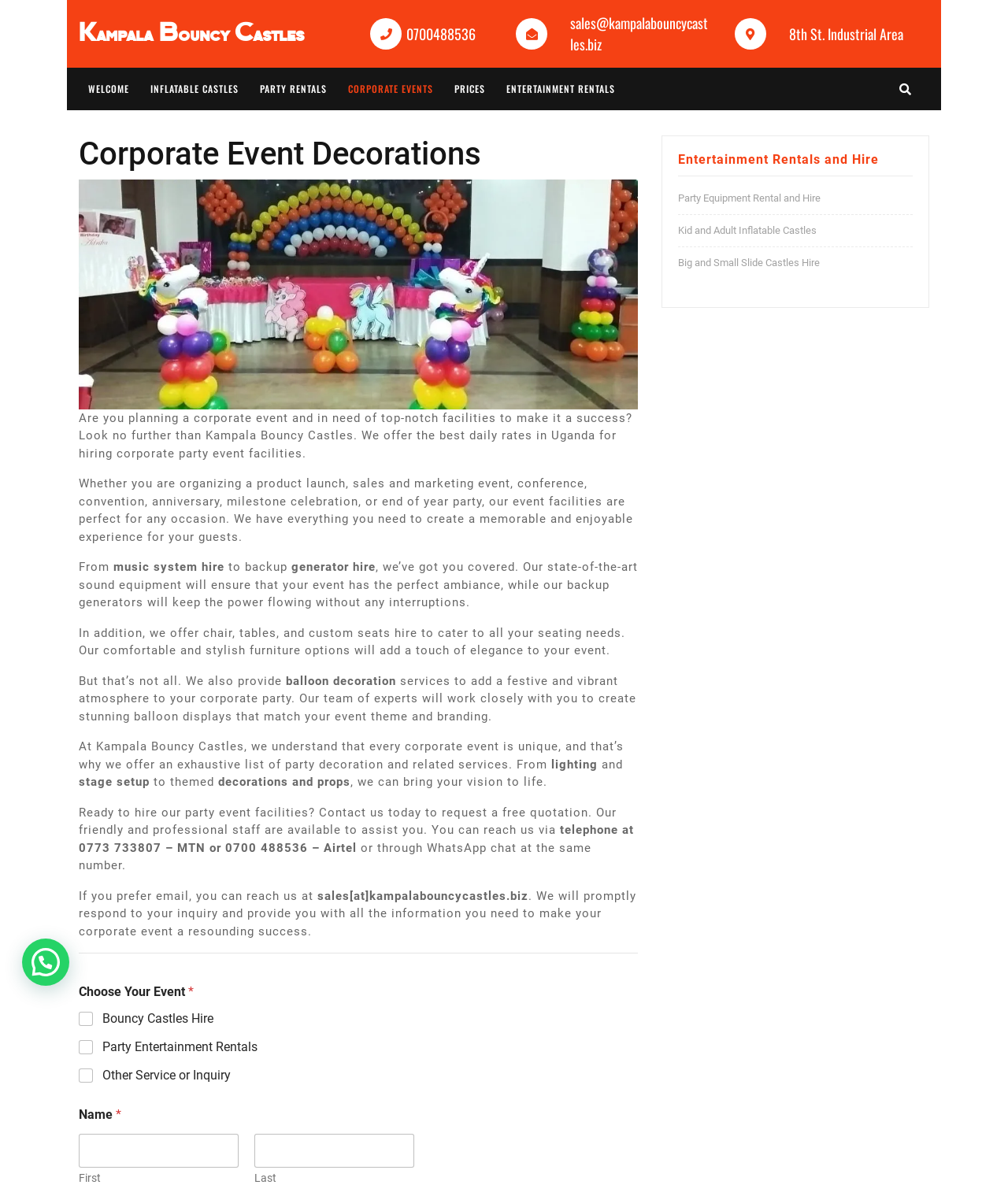Please find and report the bounding box coordinates of the element to click in order to perform the following action: "Click the 'Party Equipment Rental and Hire' link". The coordinates should be expressed as four float numbers between 0 and 1, in the format [left, top, right, bottom].

[0.673, 0.16, 0.814, 0.17]